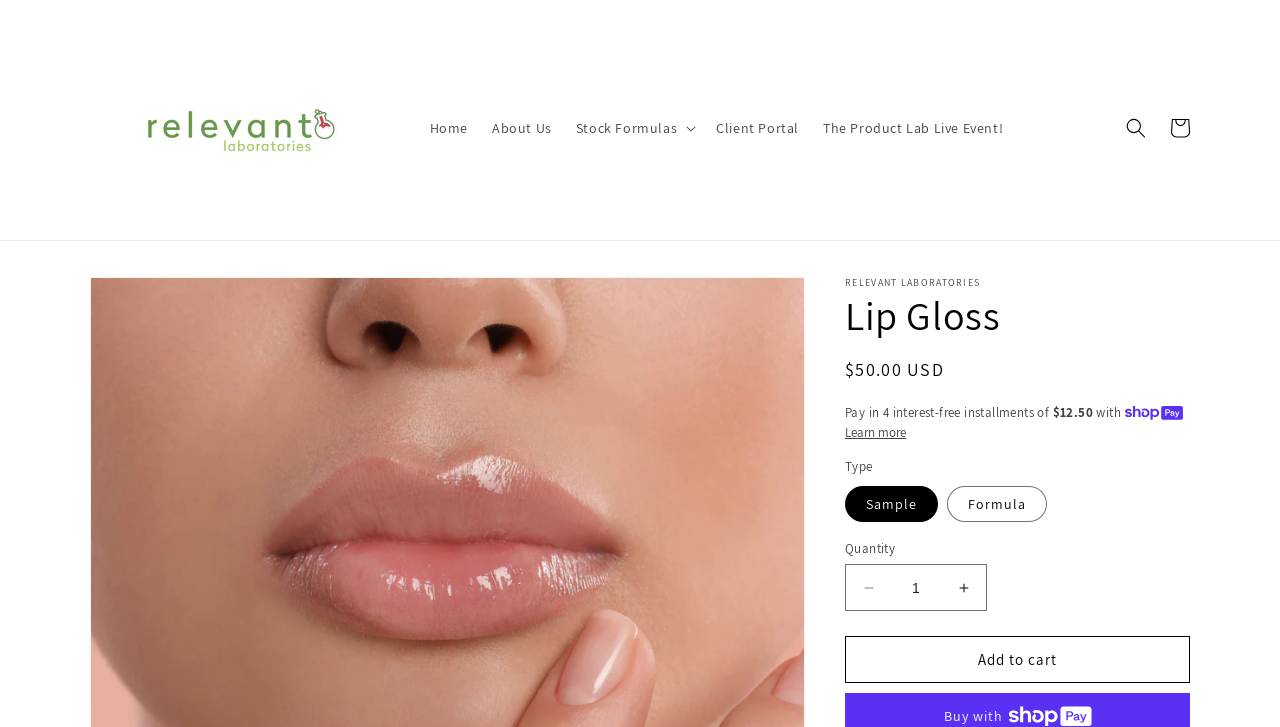Using the element description provided, determine the bounding box coordinates in the format (top-left x, top-left y, bottom-right x, bottom-right y). Ensure that all values are floating point numbers between 0 and 1. Element description: Home

[0.326, 0.147, 0.375, 0.205]